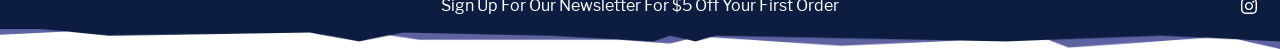What is the offer for signing up for the newsletter?
Carefully examine the image and provide a detailed answer to the question.

The banner prominently displays the offer, which is $5 off the first order, as an incentive for visitors to sign up for the newsletter.